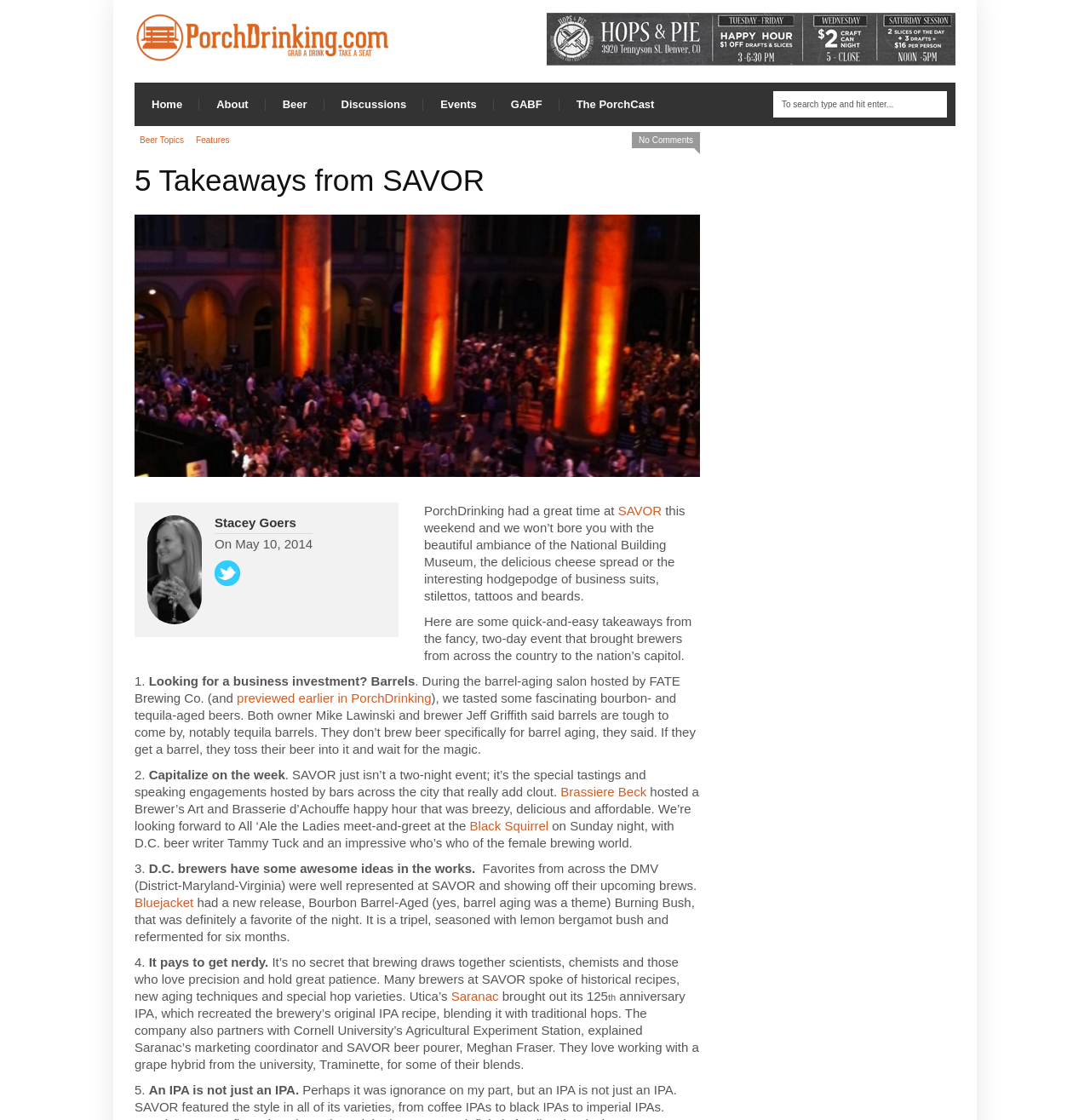Please specify the bounding box coordinates of the clickable region to carry out the following instruction: "Follow PorchDrinking on Twitter". The coordinates should be four float numbers between 0 and 1, in the format [left, top, right, bottom].

[0.197, 0.501, 0.22, 0.523]